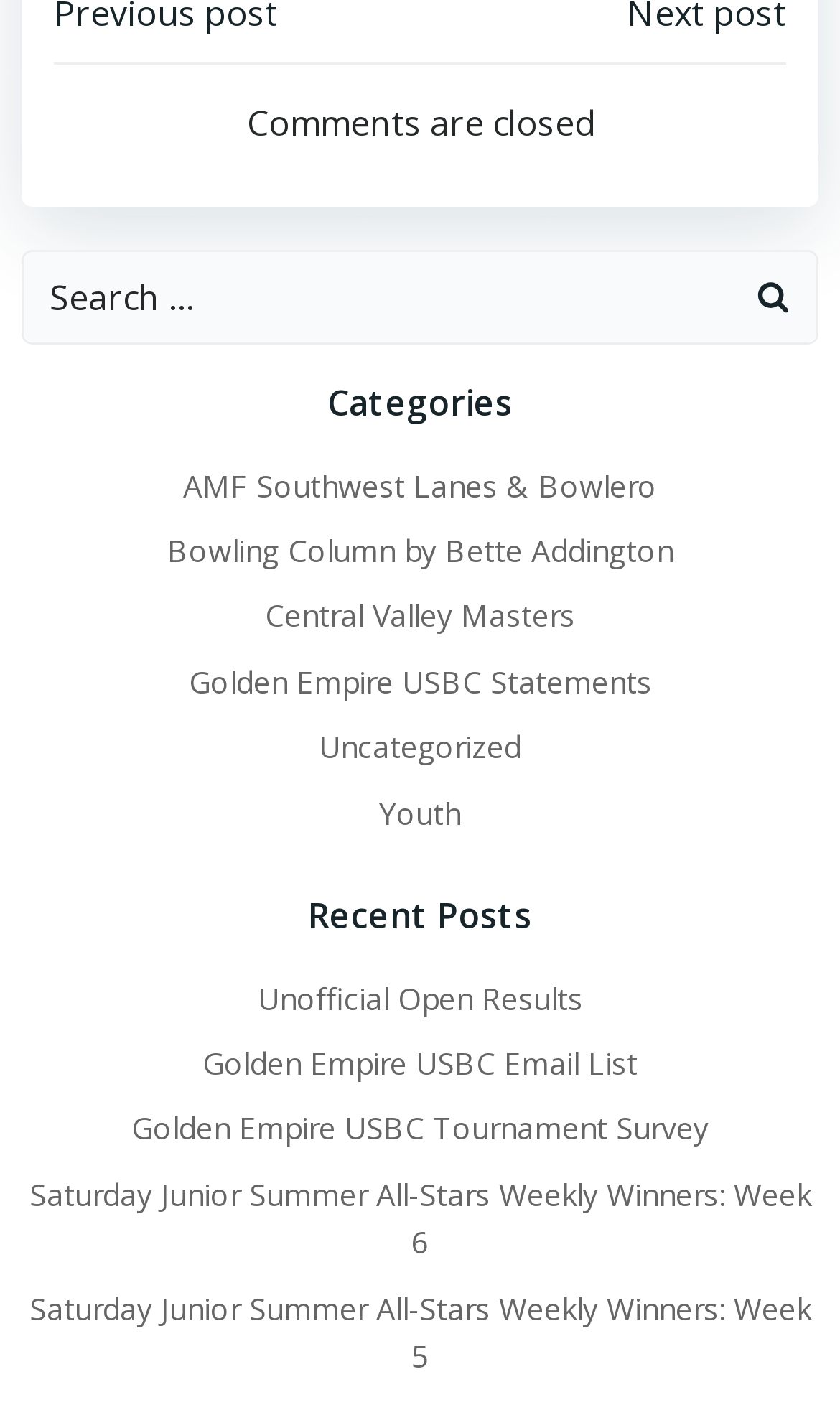Please provide the bounding box coordinates for the element that needs to be clicked to perform the instruction: "Read Unofficial Open Results". The coordinates must consist of four float numbers between 0 and 1, formatted as [left, top, right, bottom].

[0.306, 0.693, 0.694, 0.722]